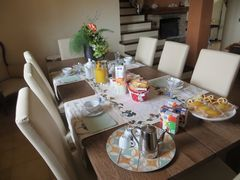Analyze the image and describe all key details you can observe.

This inviting image captures a beautifully set dining table in the cozy environment of a bed and breakfast, likely at "Il piccolo Cavaliere." The table is adorned with a tasteful tablecloth, and a delightful arrangement of breakfast items is presented, showcasing an assortment of pastries, bread, and refreshments. A vibrant bouquet adds a touch of color and warmth to the scene. The background features a staircase leading to other areas of the home, hinting at the welcoming nature of this establishment. Bright natural light fills the space, enhancing the inviting atmosphere, perfect for enjoying a leisurely morning meal.